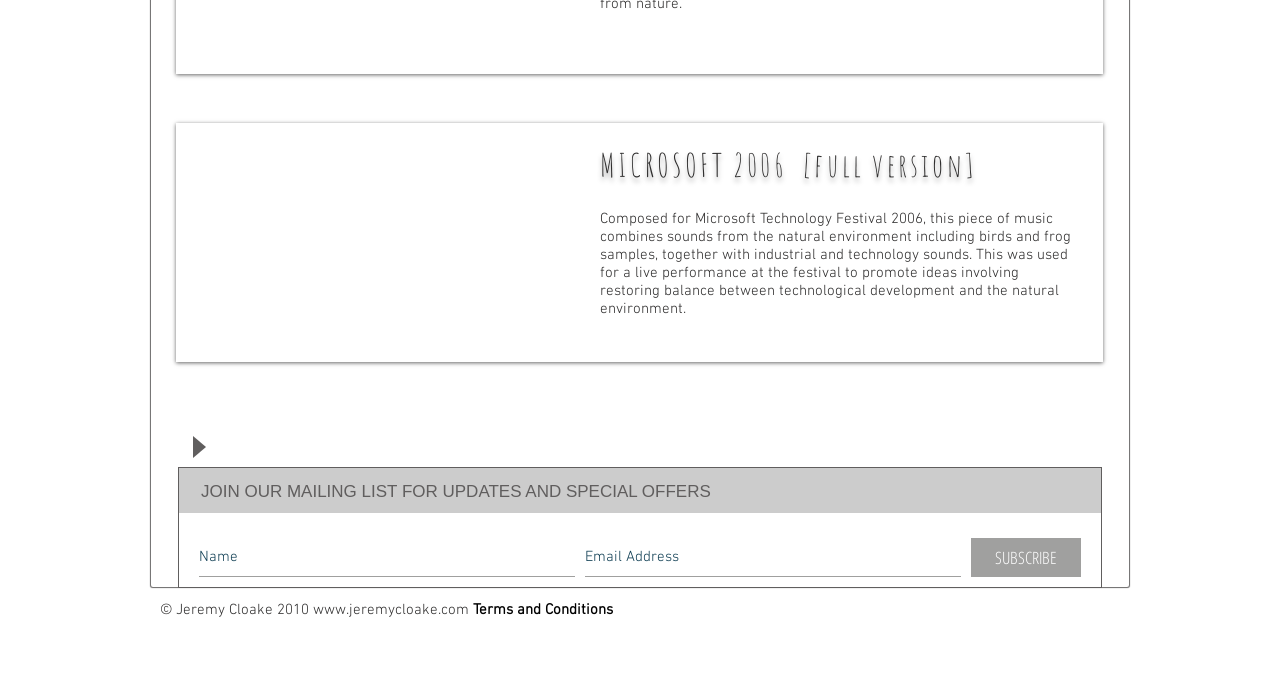Given the element description "Terms and Conditions", identify the bounding box of the corresponding UI element.

[0.37, 0.893, 0.479, 0.92]